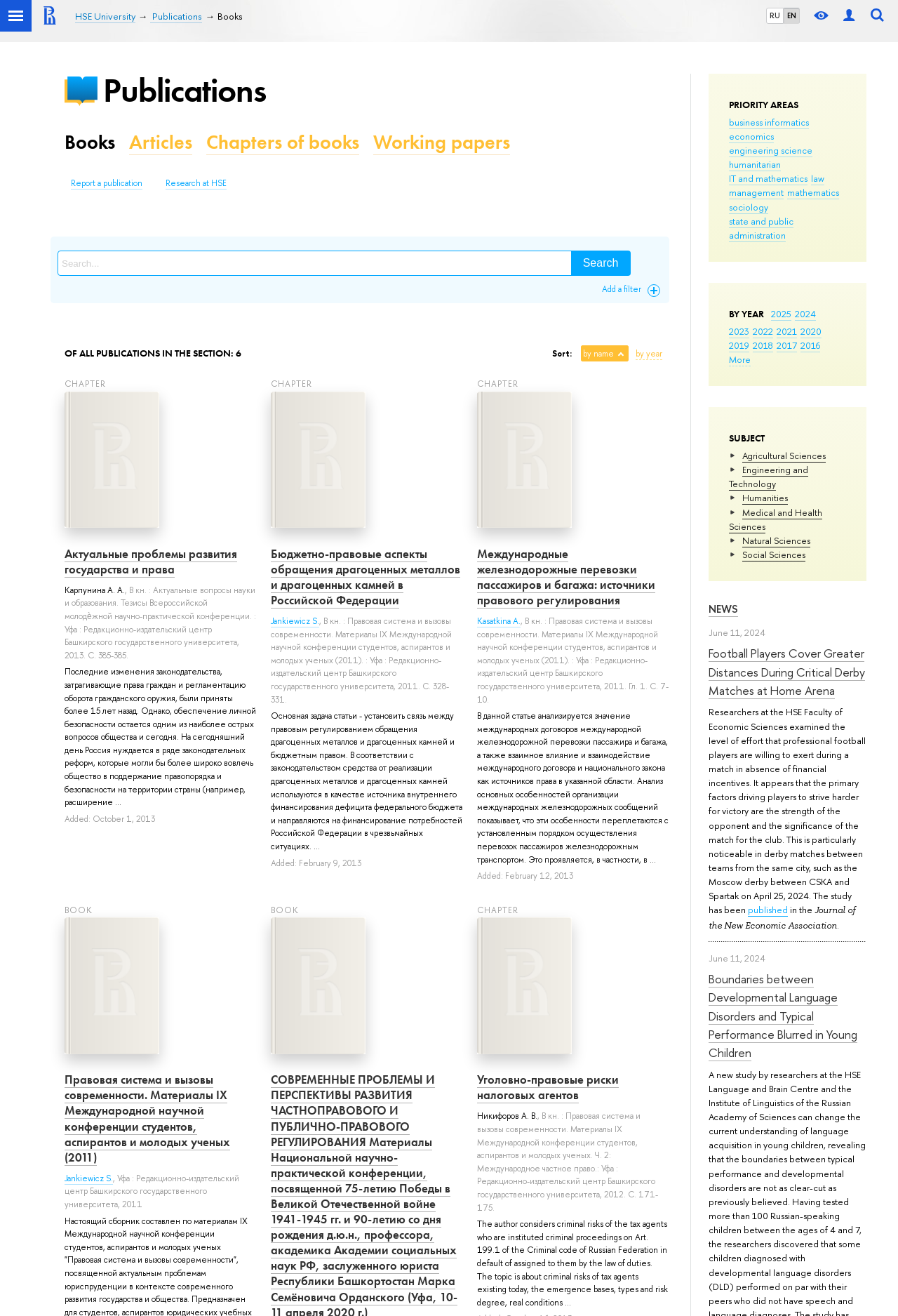Based on the element description Medical and Health Sciences, identify the bounding box coordinates for the UI element. The coordinates should be in the format (top-left x, top-left y, bottom-right x, bottom-right y) and within the 0 to 1 range.

[0.812, 0.384, 0.916, 0.405]